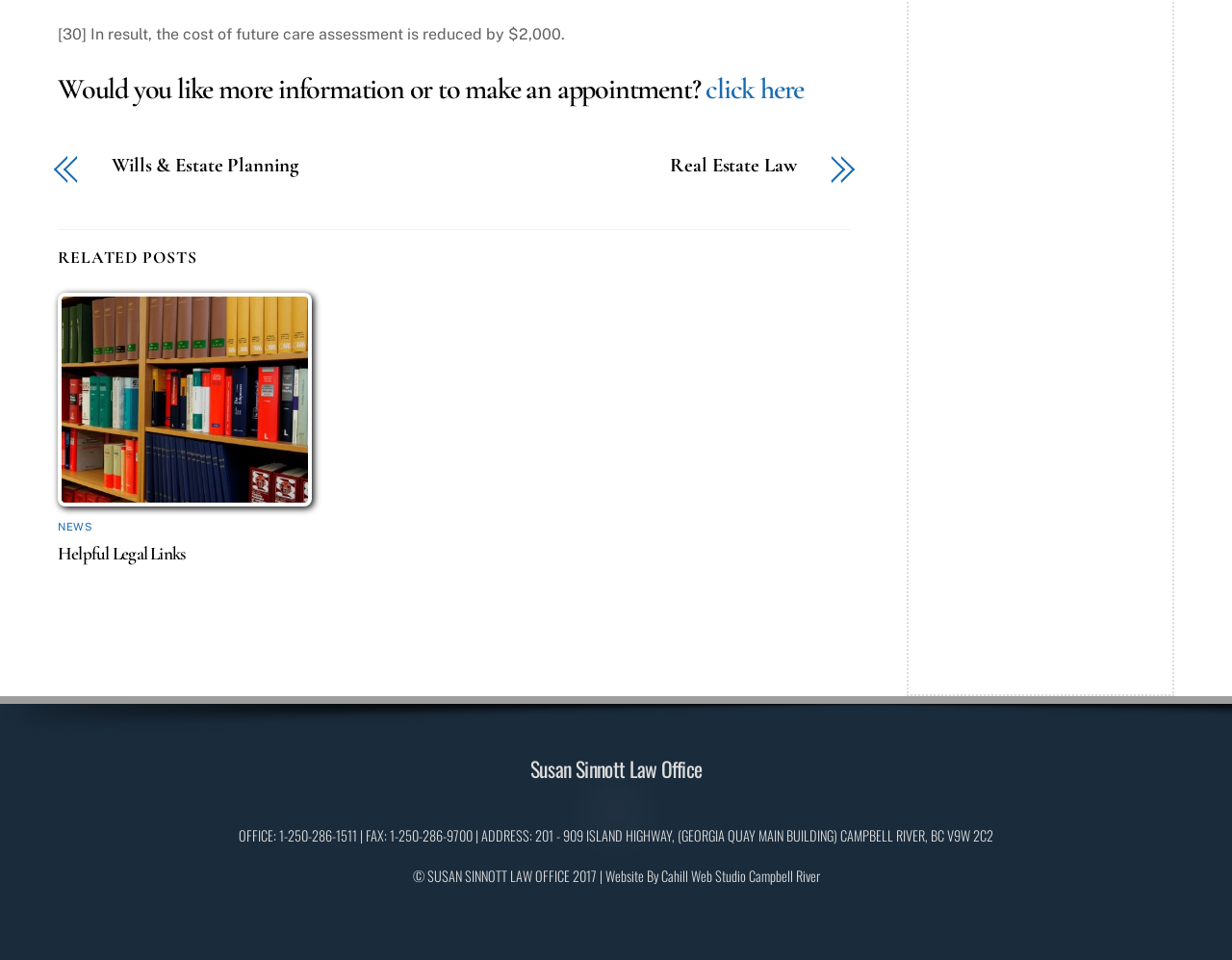What is the topic of the related post?
Answer the question with a detailed and thorough explanation.

I found the related post section on the webpage, which contains a figure and a link with the text 'Helpful Legal Links'. This suggests that the topic of the related post is about helpful legal links.